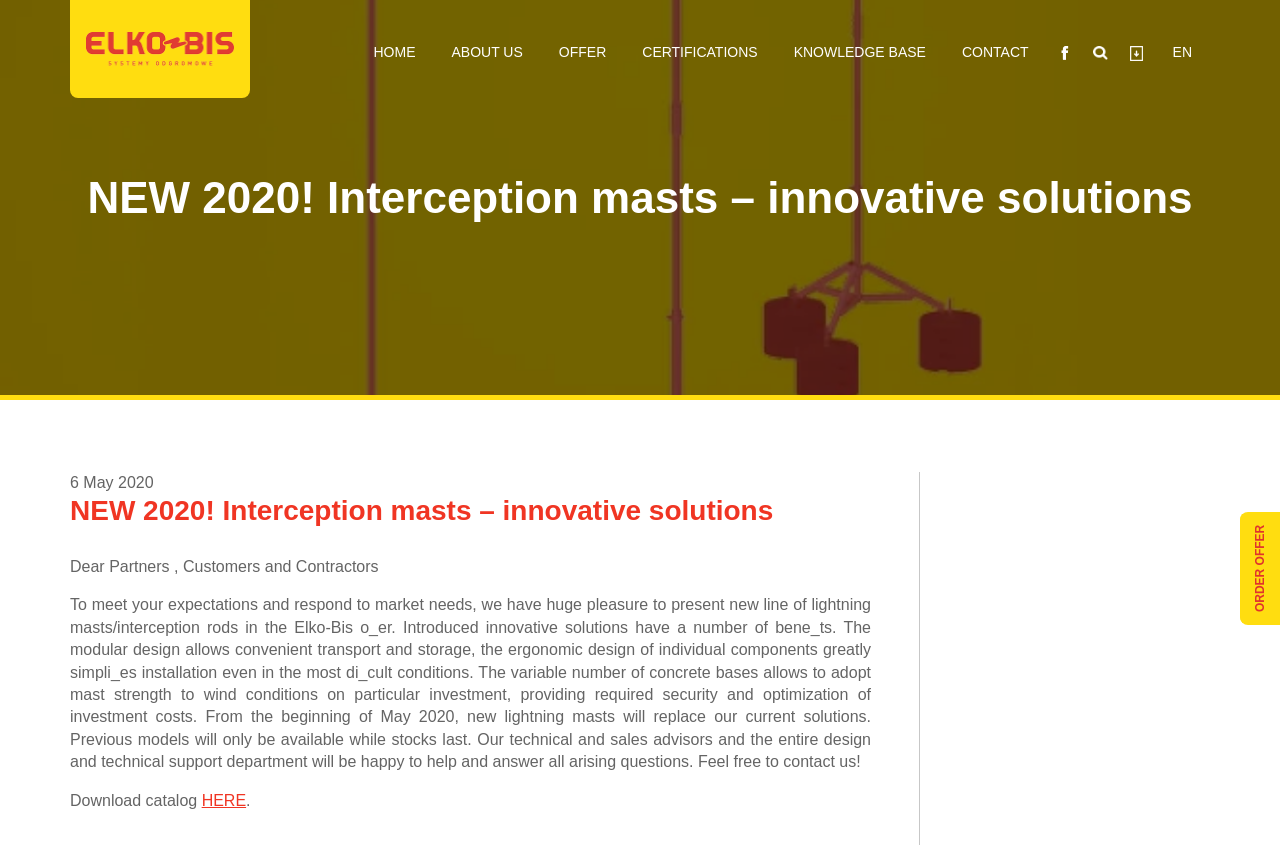Please determine the bounding box coordinates of the clickable area required to carry out the following instruction: "View OFFER". The coordinates must be four float numbers between 0 and 1, represented as [left, top, right, bottom].

[0.423, 0.036, 0.488, 0.092]